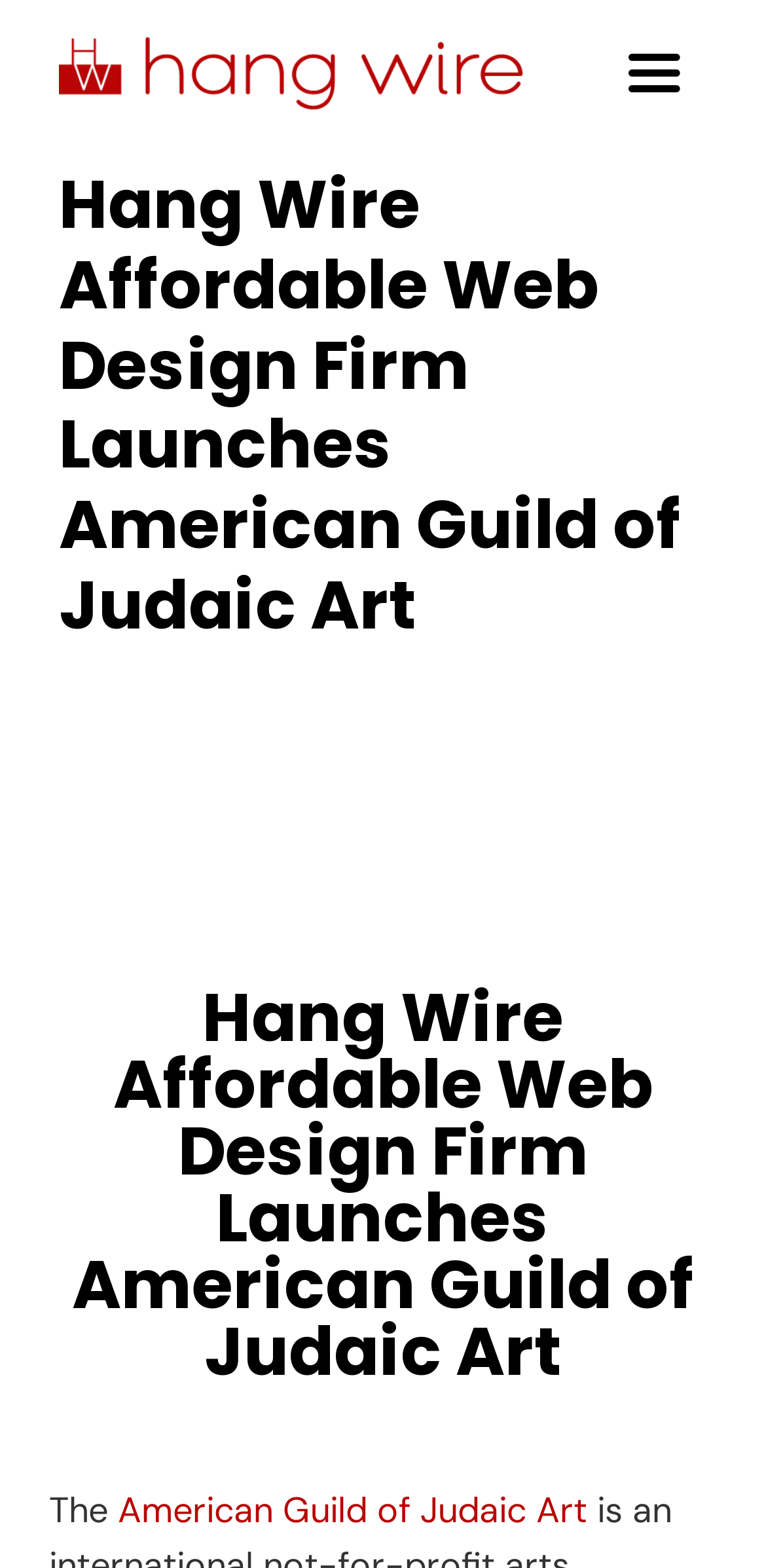What is the logo of the web design agency?
Look at the image and respond to the question as thoroughly as possible.

I found the logo by looking at the top-left corner of the webpage, where I saw an image with the text 'Seattle Affordable Web Design Logo'.